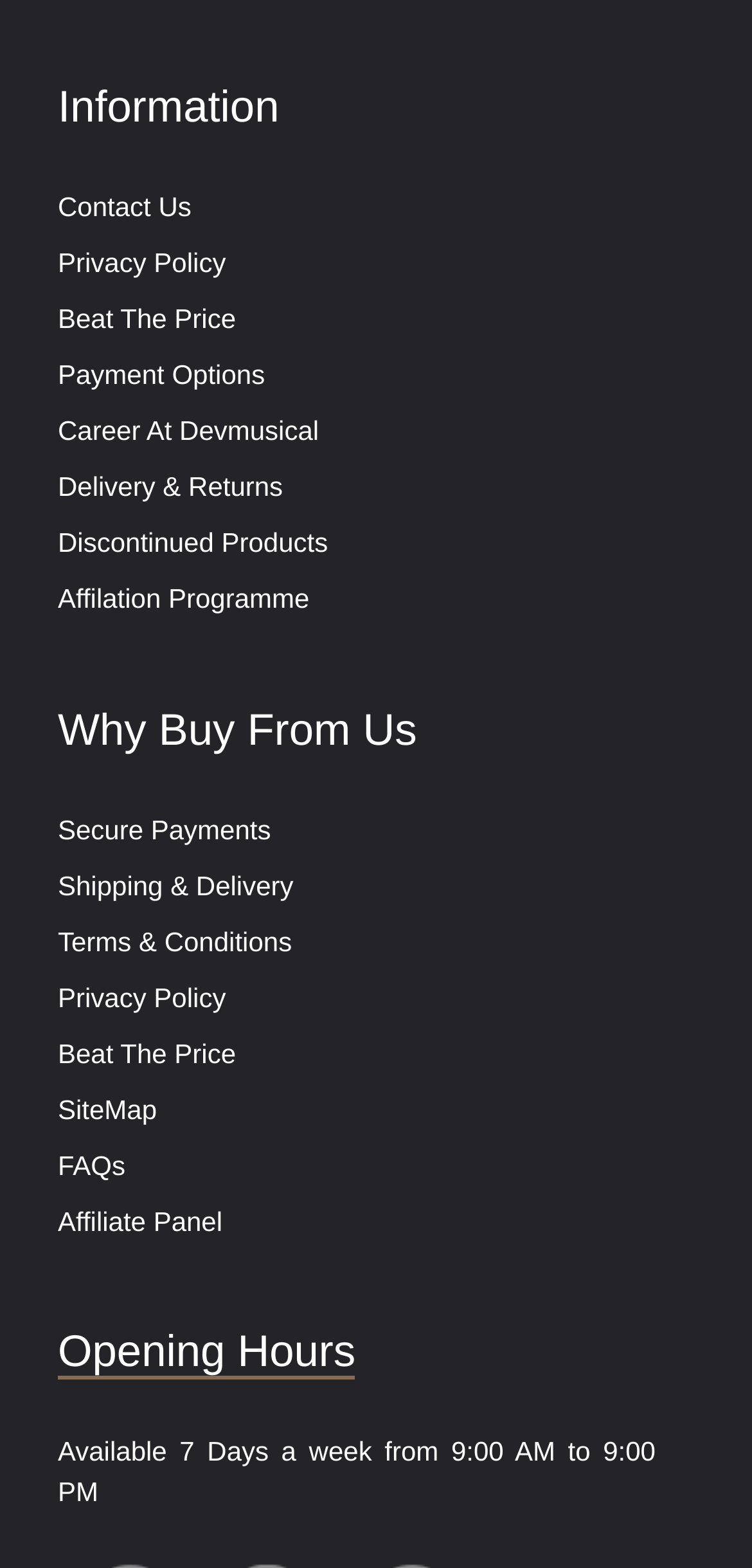Answer the question below in one word or phrase:
What are the opening hours of the store?

7 Days a week from 9:00 AM to 9:00 PM